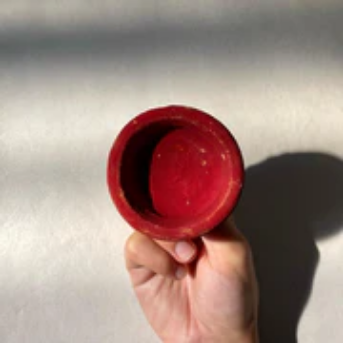Can you give a comprehensive explanation to the question given the content of the image?
What cultural heritage is reflected in the pot?

The subtle texture and craftsmanship visible on the pot convey a sense of authenticity and cultural heritage, inviting viewers to appreciate the connection between beauty, tradition, and the artistry of Moroccan culture.